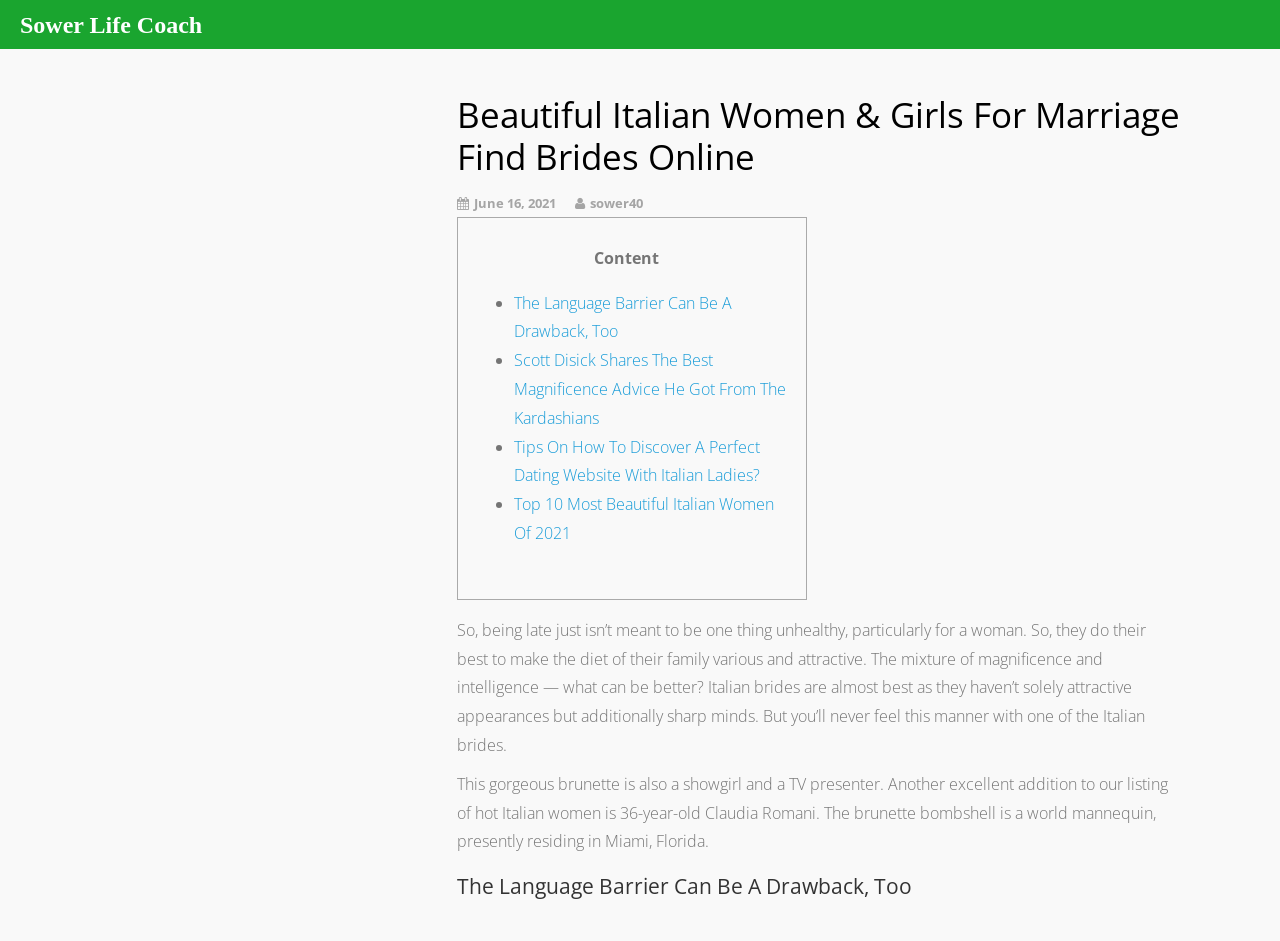What is the website about?
Use the image to give a comprehensive and detailed response to the question.

Based on the webpage content, it appears that the website is focused on Italian women and dating, providing information and advice on how to find and date Italian women, as well as showcasing the beauty and intelligence of Italian brides.